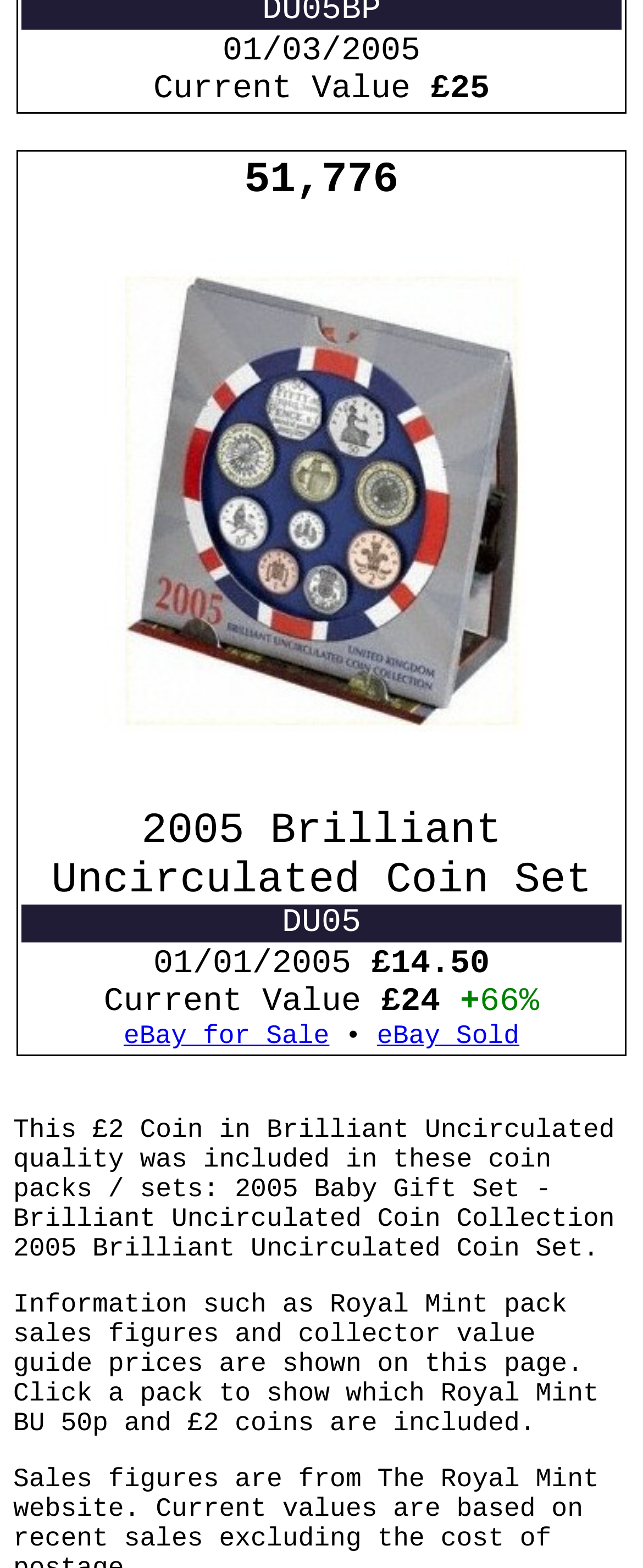What is the percentage increase in value of the £2 coin?
Please use the visual content to give a single word or phrase answer.

66%